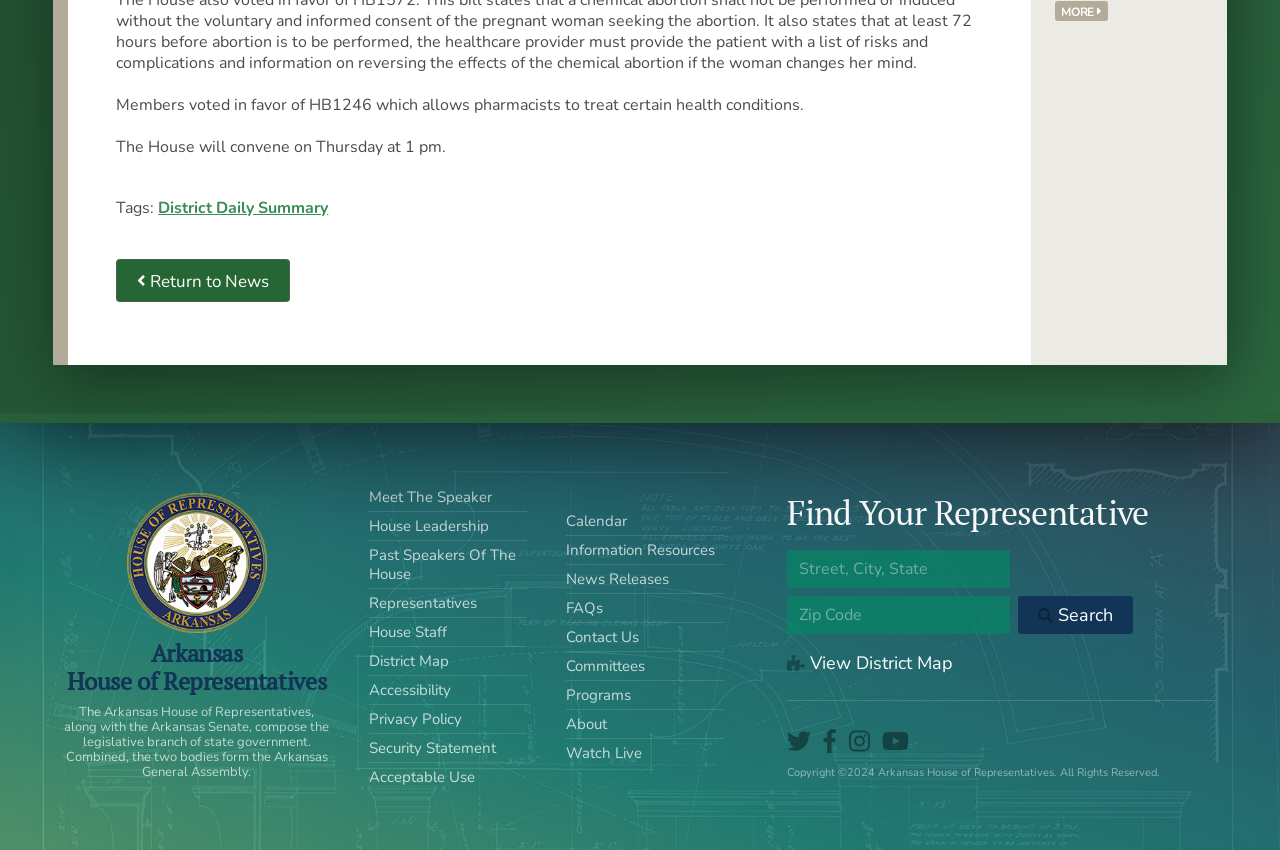Identify the bounding box coordinates of the section to be clicked to complete the task described by the following instruction: "View District Map". The coordinates should be four float numbers between 0 and 1, formatted as [left, top, right, bottom].

[0.614, 0.766, 0.744, 0.794]